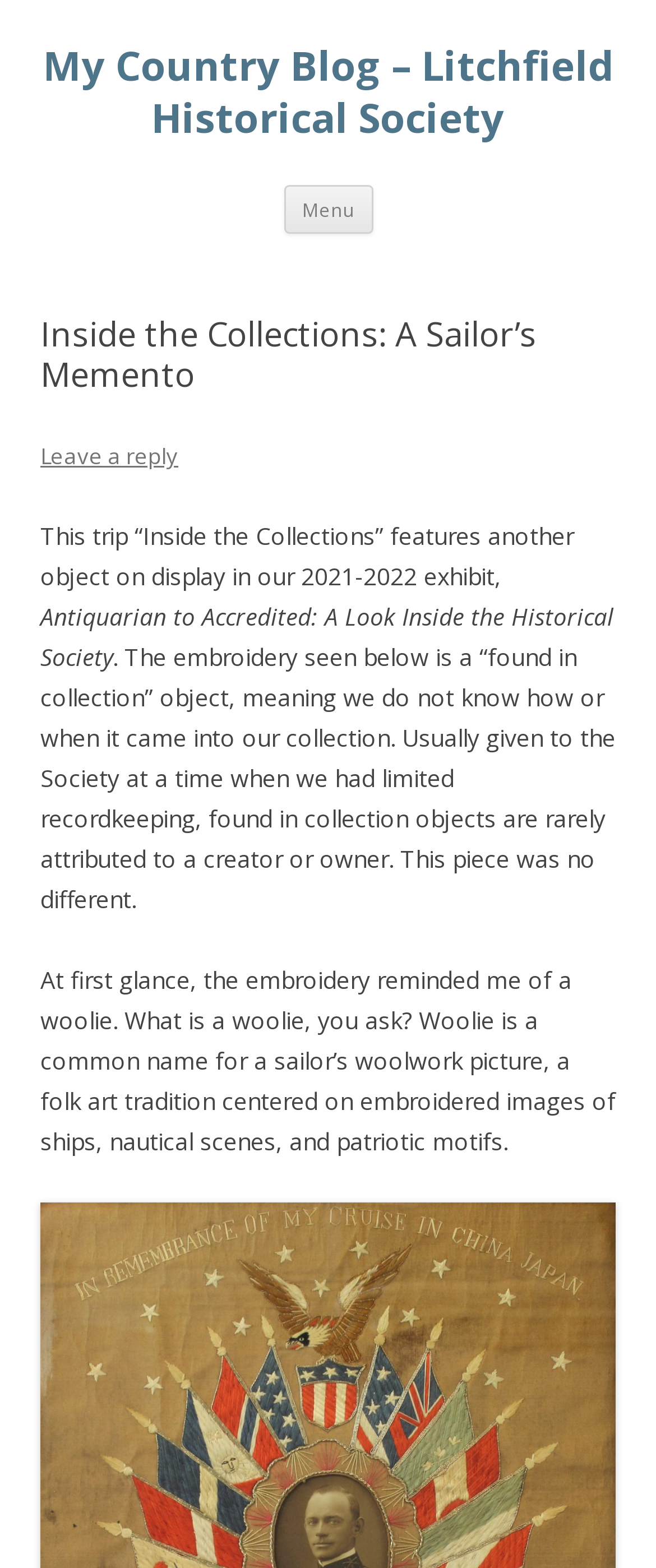Give a detailed account of the webpage.

The webpage is about a blog post titled "Inside the Collections: A Sailor's Memento" on the "My Country Blog" of the Litchfield Historical Society. At the top, there is a heading with the blog's title, "My Country Blog – Litchfield Historical Society", which is also a link. Next to it, there is a button labeled "Menu". Below the heading, there is a link to "Skip to content".

The main content of the page is divided into sections. The first section has a heading "Inside the Collections: A Sailor's Memento" and a link to "Leave a reply". Below this heading, there is a paragraph of text that introduces the topic of the post, which is about an object on display in an exhibit. The text explains that the object is an embroidery that was found in the collection without any information about its creator or owner.

The embroidery is described in more detail in the following paragraphs. The text explains that it resembles a "woolie", a type of sailor's woolwork picture that typically features embroidered images of ships, nautical scenes, and patriotic motifs.